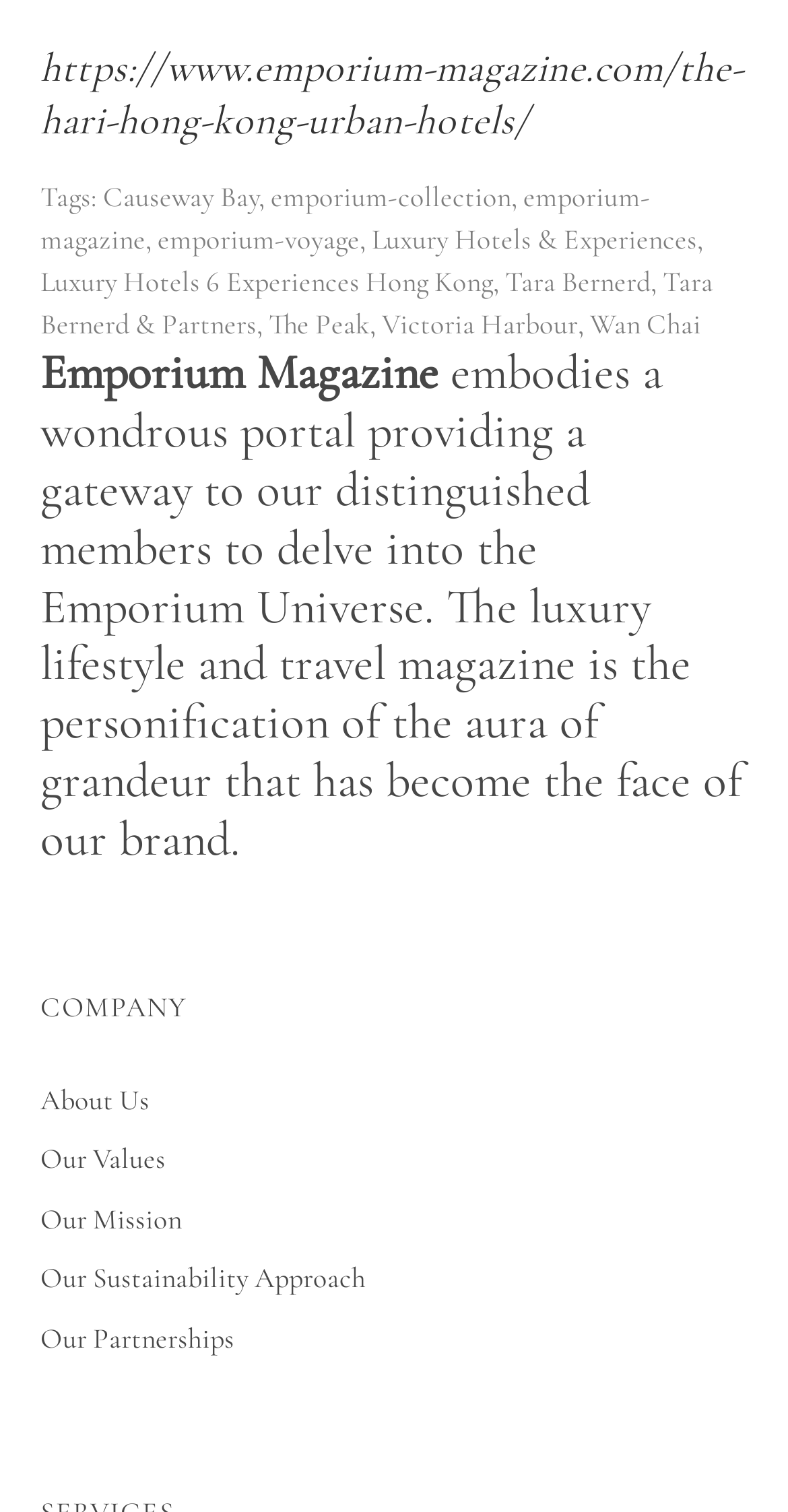Based on the provided description, "Luxury Hotels & Experiences", find the bounding box of the corresponding UI element in the screenshot.

[0.472, 0.147, 0.885, 0.17]